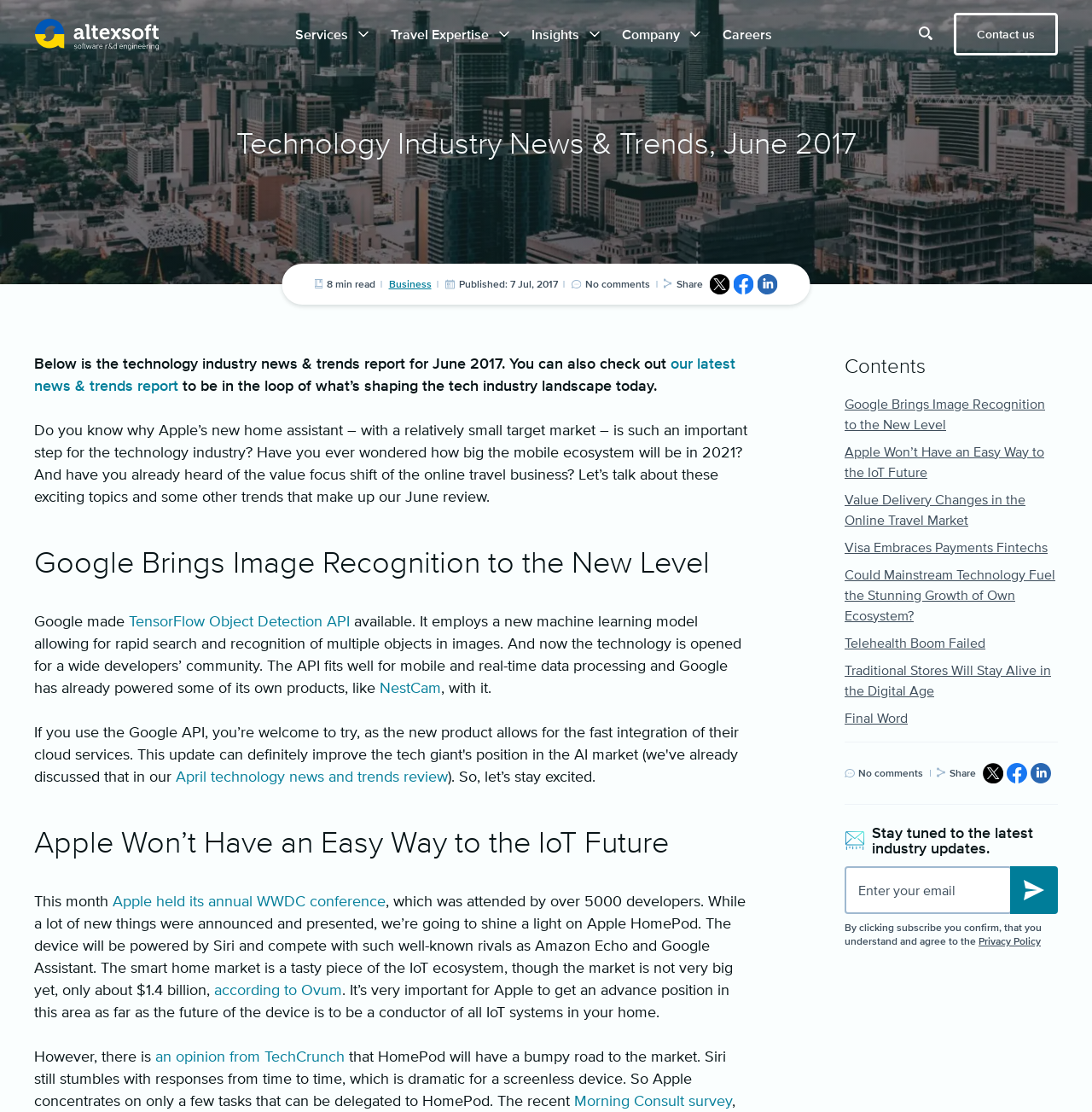What is the topic of the article 'Google Brings Image Recognition to the New Level'?
Provide a comprehensive and detailed answer to the question.

The article 'Google Brings Image Recognition to the New Level' is about Google's new image recognition technology, specifically the TensorFlow Object Detection API, which allows for rapid search and recognition of multiple objects in images.